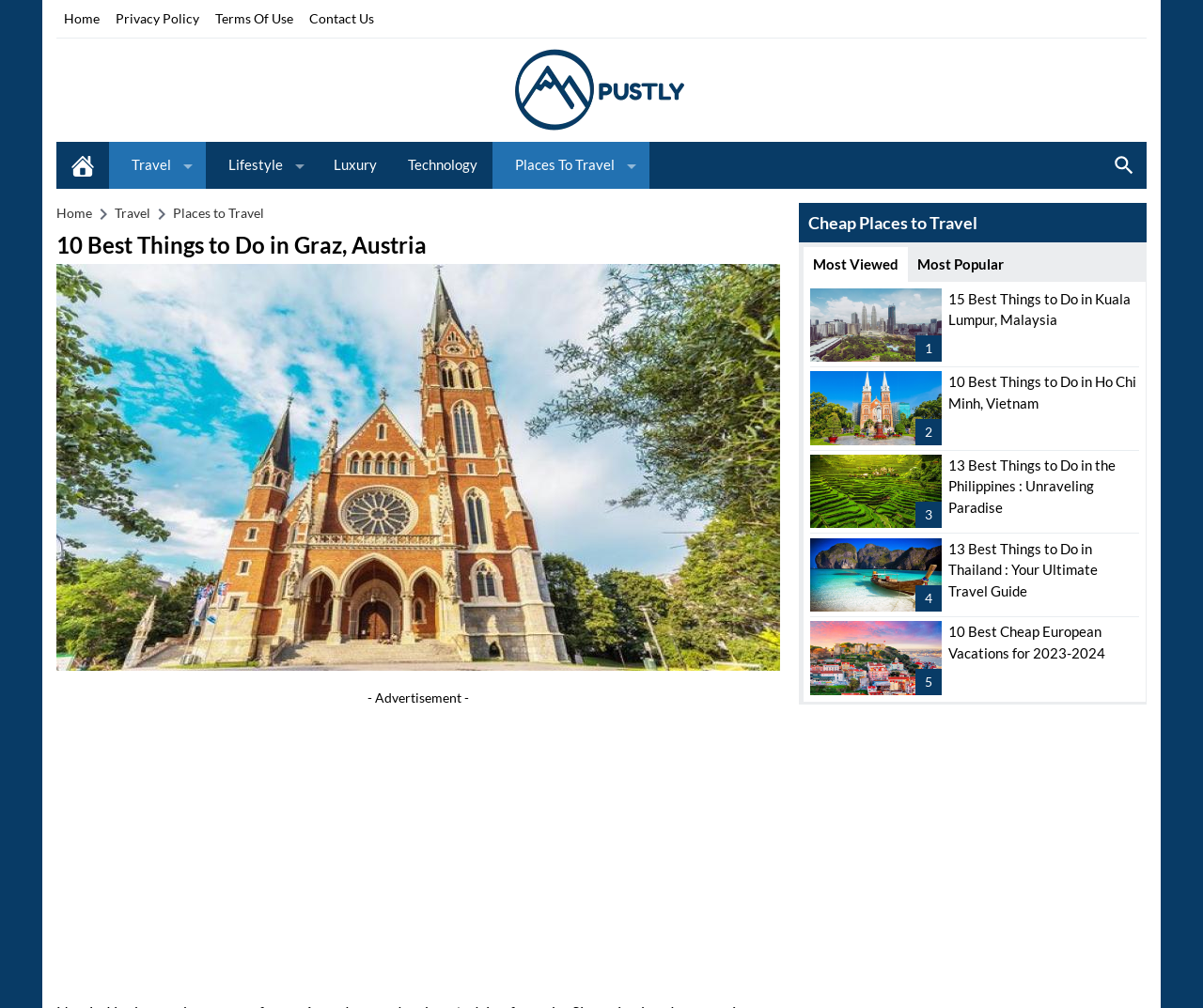Summarize the webpage with intricate details.

This webpage is about the top 10 things to do in Graz, Austria. At the top, there is a navigation menu with links to "Home", "Privacy Policy", "Terms Of Use", and "Contact Us". Below this menu, there is a logo of "Pustly.Com" with an image. 

On the left side, there is a vertical menu with links to "Home", "Travel", "Lifestyle", "Luxury", "Technology", "Places To Travel", and "Search". 

The main content of the webpage is a heading "10 Best Things to Do in Graz, Austria" followed by a large image. Below this image, there is an advertisement section with a label "- Advertisement -" and an iframe. 

On the right side, there are several links to related articles, including "Cheap Places to Travel", "Most Viewed", and "Most Popular". Below these links, there are several article previews with images and titles, such as "15 Best Things to Do in Kuala Lumpur, Malaysia", "10 Best Things to Do in Ho Chi Minh, Vietnam", "13 Best Things to Do in the Philippines", "13 Best Things to Do in Thailand", and "10 Best Cheap European Vacations for 2023-2024". 

At the bottom of the webpage, there is another advertisement section with an iframe.